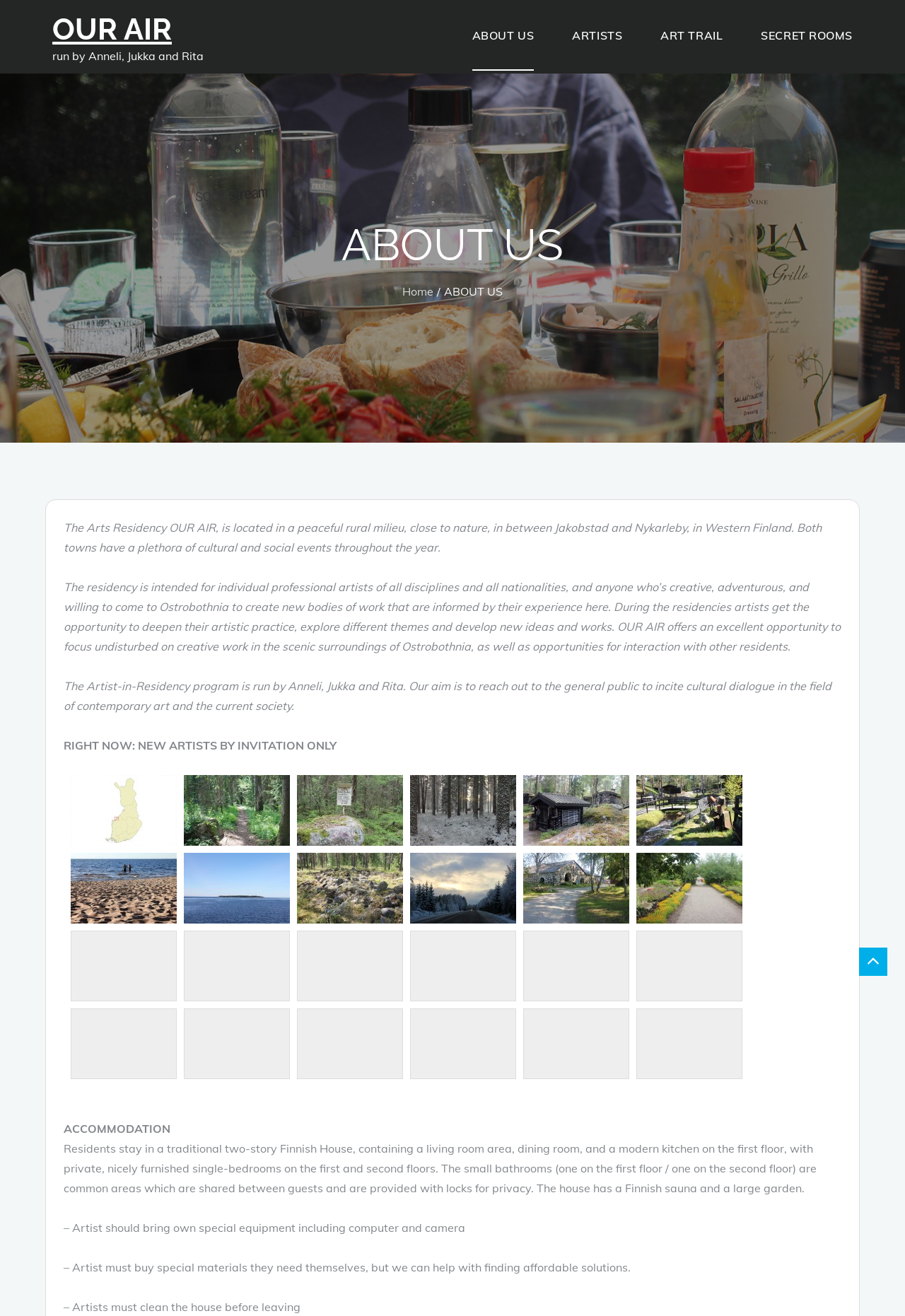What is the purpose of the residency program? Based on the screenshot, please respond with a single word or phrase.

To incite cultural dialogue